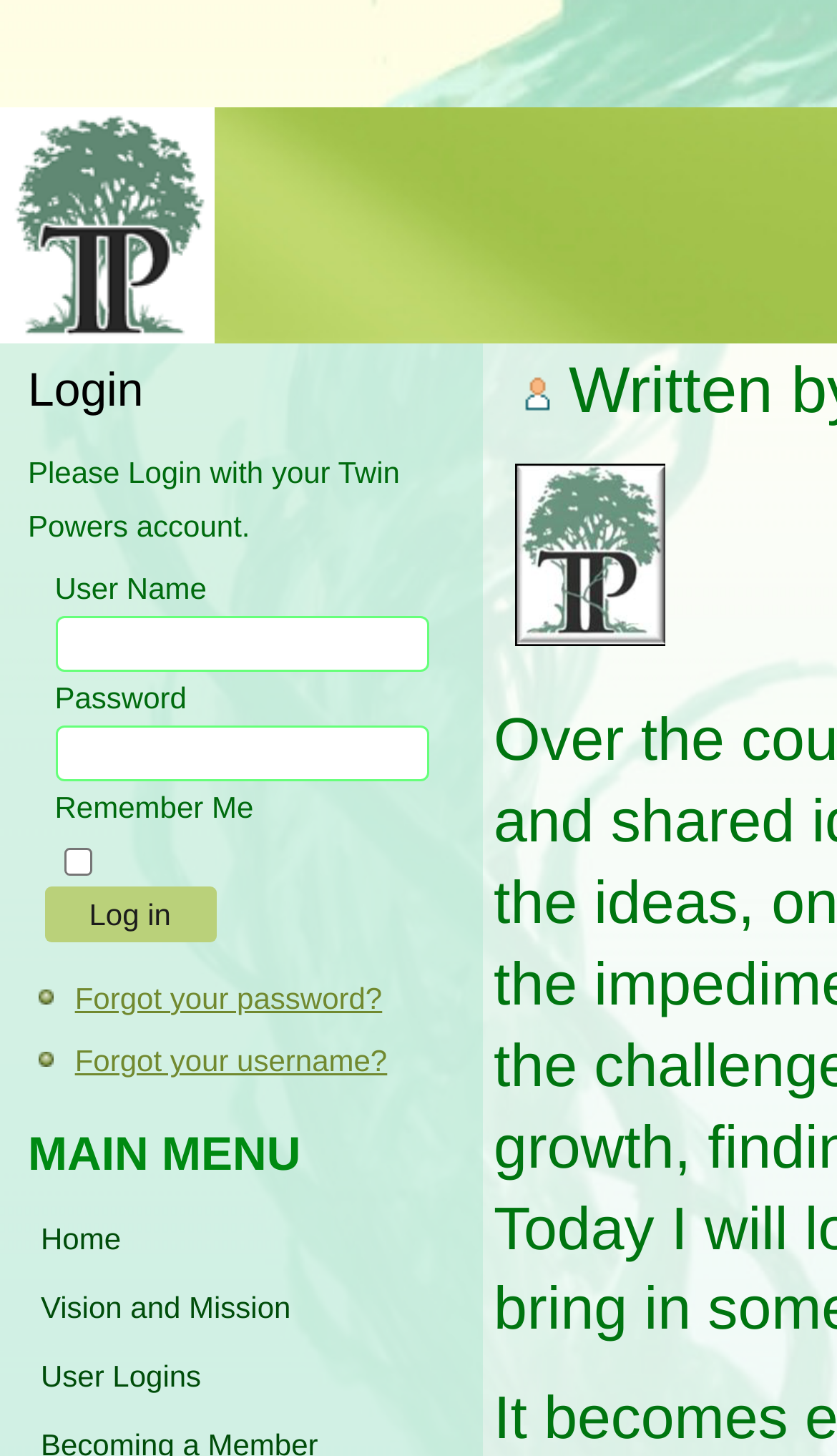Please mark the clickable region by giving the bounding box coordinates needed to complete this instruction: "Forgot your password?".

[0.089, 0.674, 0.457, 0.697]